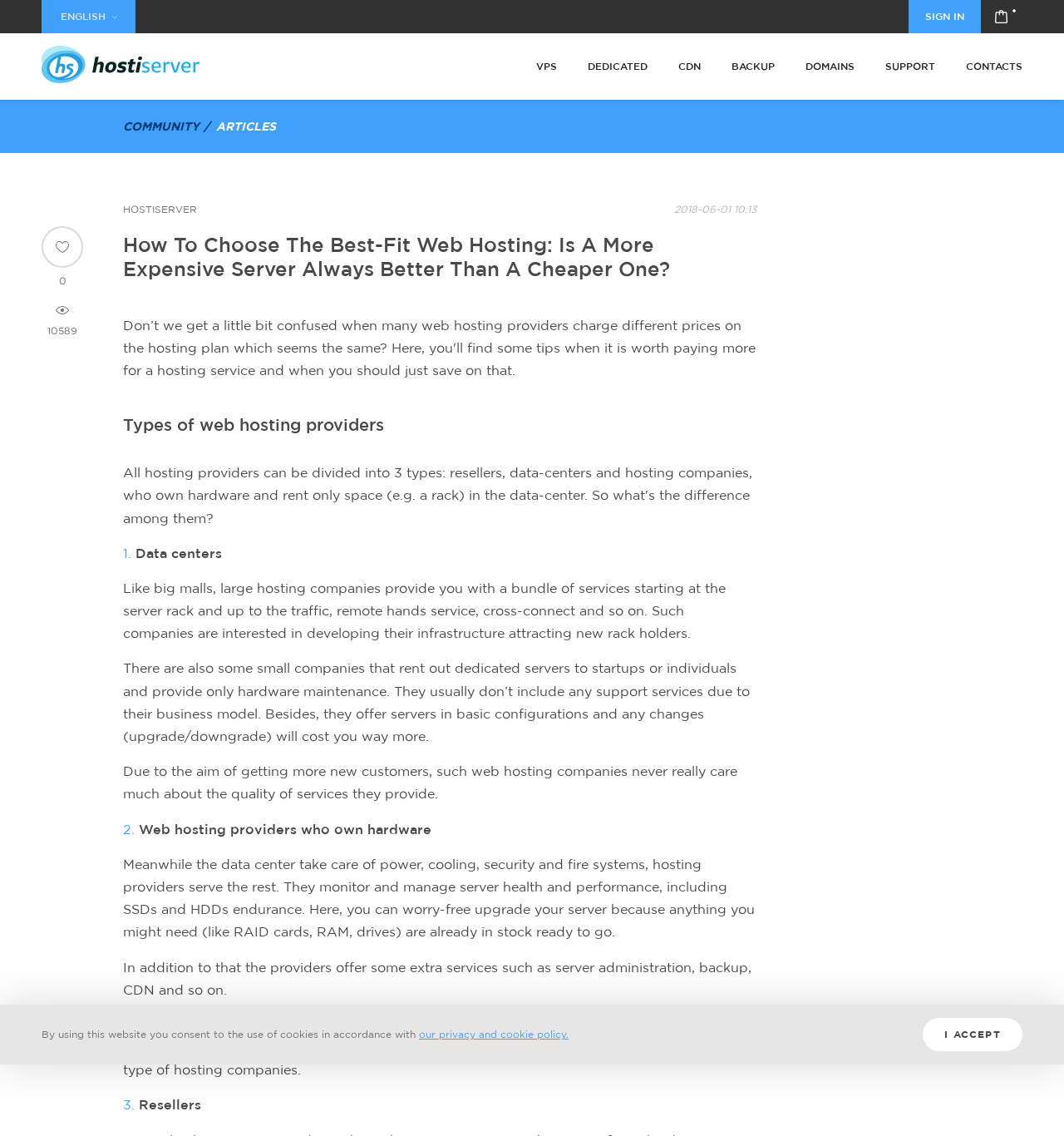Determine the bounding box coordinates of the element's region needed to click to follow the instruction: "Go to the 'VPS' page". Provide these coordinates as four float numbers between 0 and 1, formatted as [left, top, right, bottom].

[0.504, 0.029, 0.523, 0.088]